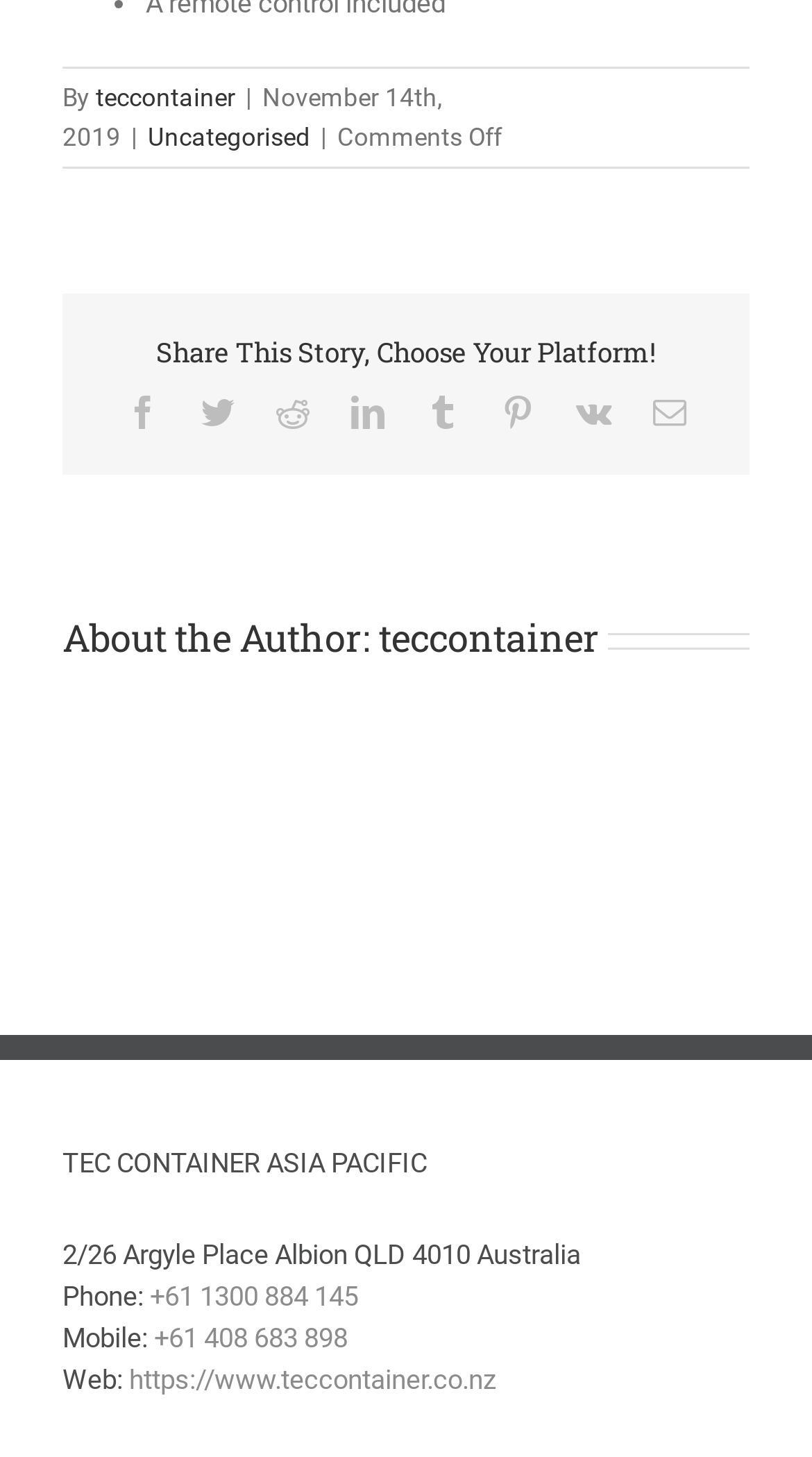Specify the bounding box coordinates of the element's region that should be clicked to achieve the following instruction: "Visit the website". The bounding box coordinates consist of four float numbers between 0 and 1, in the format [left, top, right, bottom].

[0.159, 0.937, 0.61, 0.958]